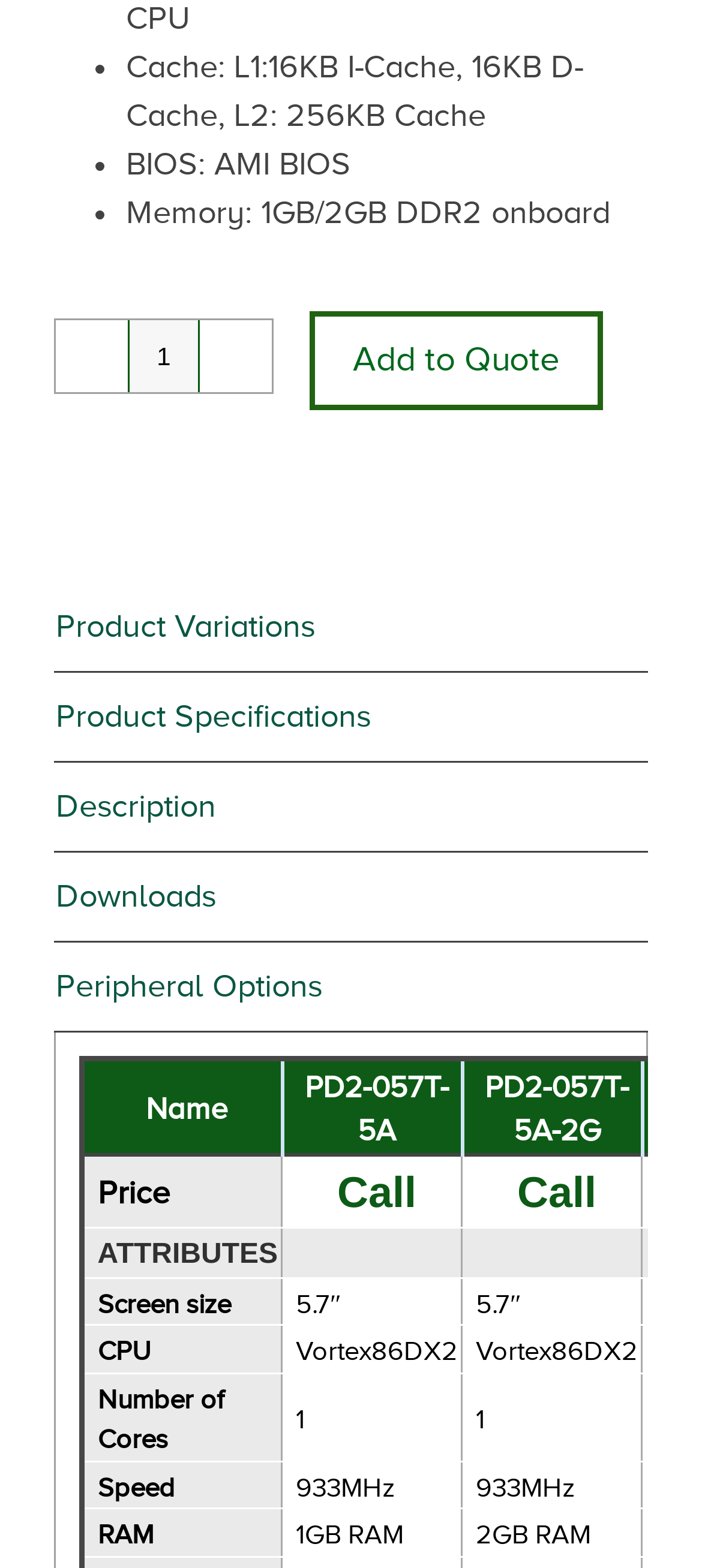Give a one-word or phrase response to the following question: What is the cache size of the product?

L1:16KB I-Cache, 16KB D-Cache, L2: 256KB Cache